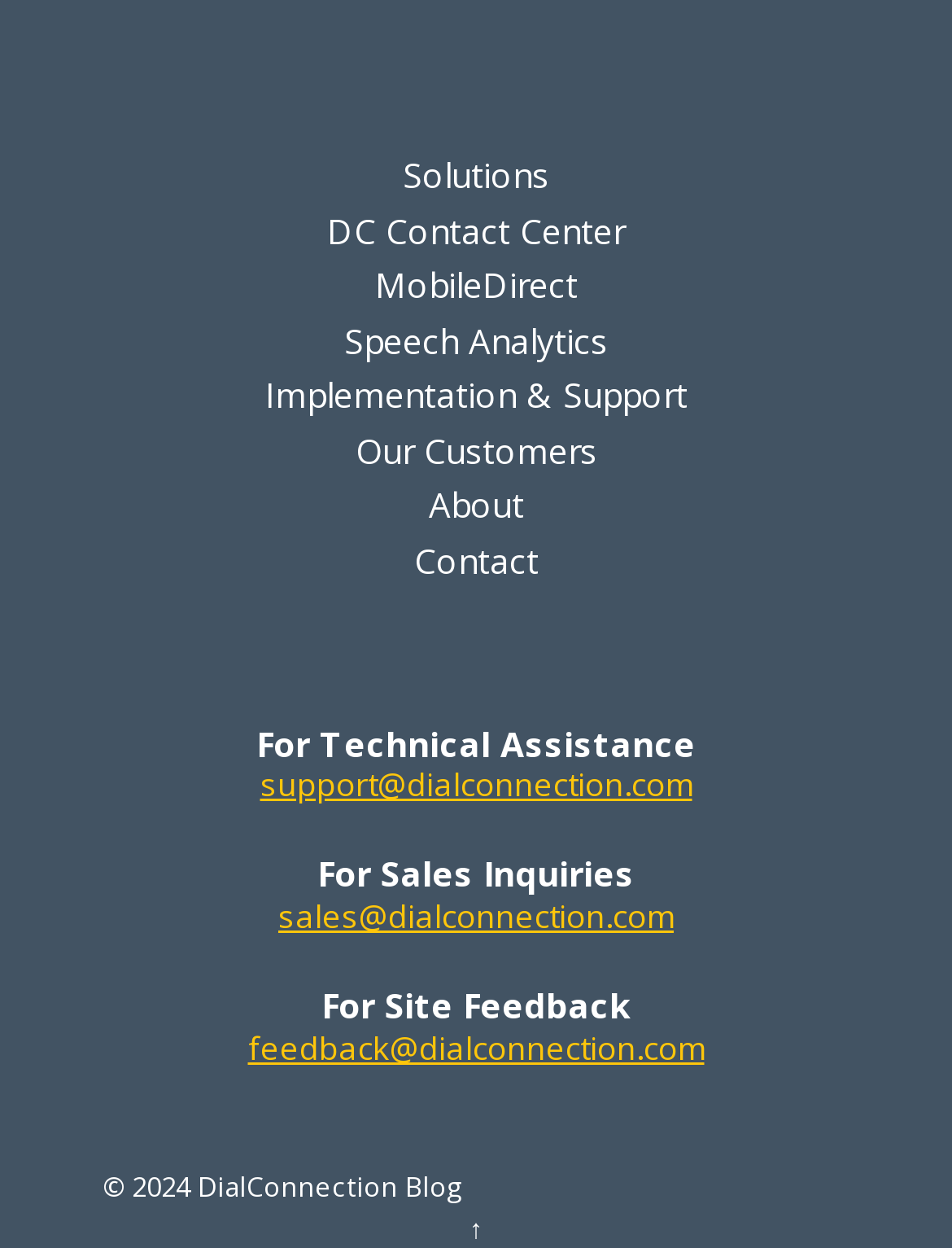Please provide the bounding box coordinate of the region that matches the element description: DC Contact Center. Coordinates should be in the format (top-left x, top-left y, bottom-right x, bottom-right y) and all values should be between 0 and 1.

[0.344, 0.166, 0.656, 0.203]